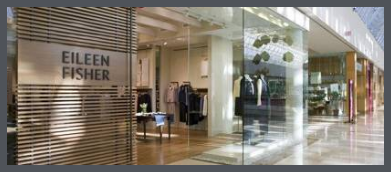From the details in the image, provide a thorough response to the question: What type of clothing does the boutique feature?

According to the caption, the boutique features thoughtfully curated clothing that emphasizes natural materials and clean lines, which aligns with the brand's ethos of simplicity and sustainability, implying that the clothing is organic and sustainable.